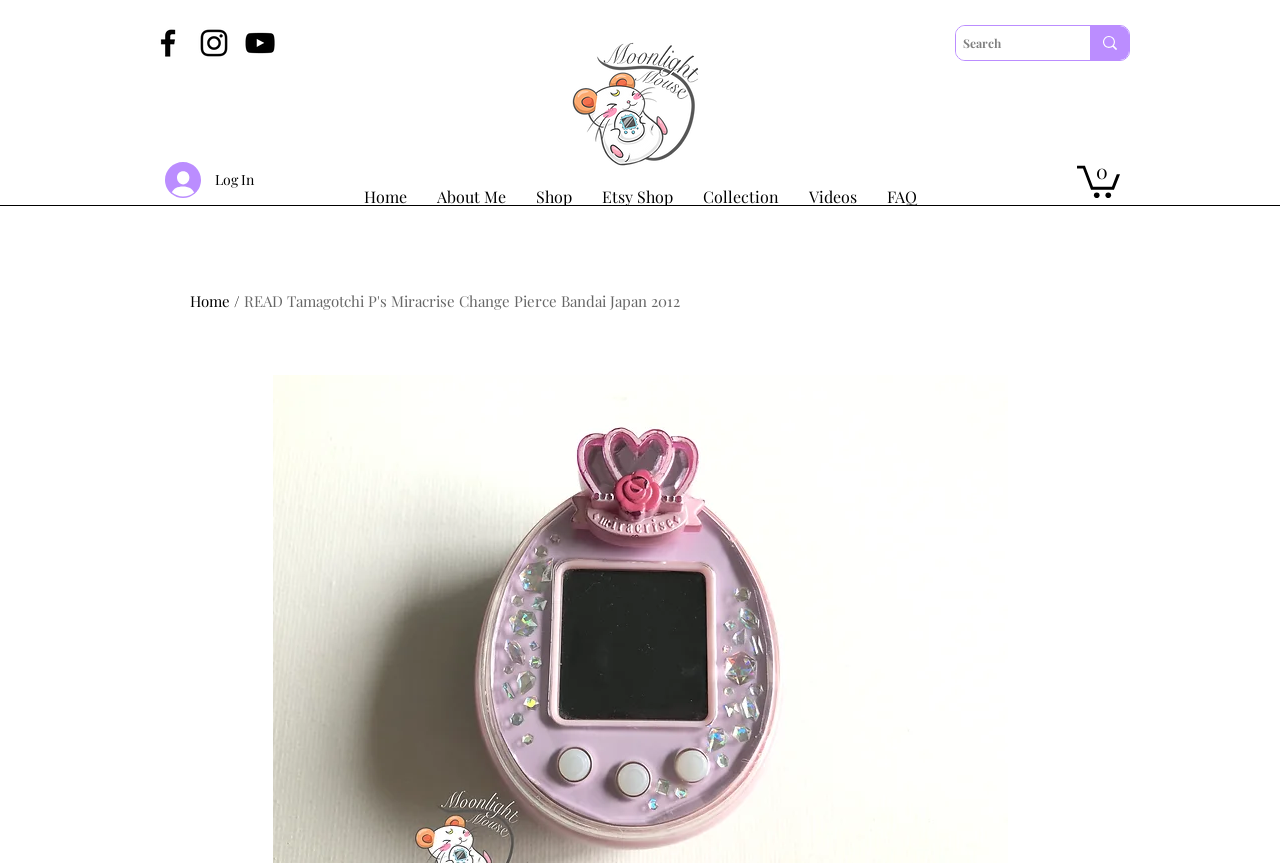Please predict the bounding box coordinates of the element's region where a click is necessary to complete the following instruction: "Search for a product". The coordinates should be represented by four float numbers between 0 and 1, i.e., [left, top, right, bottom].

[0.747, 0.03, 0.882, 0.07]